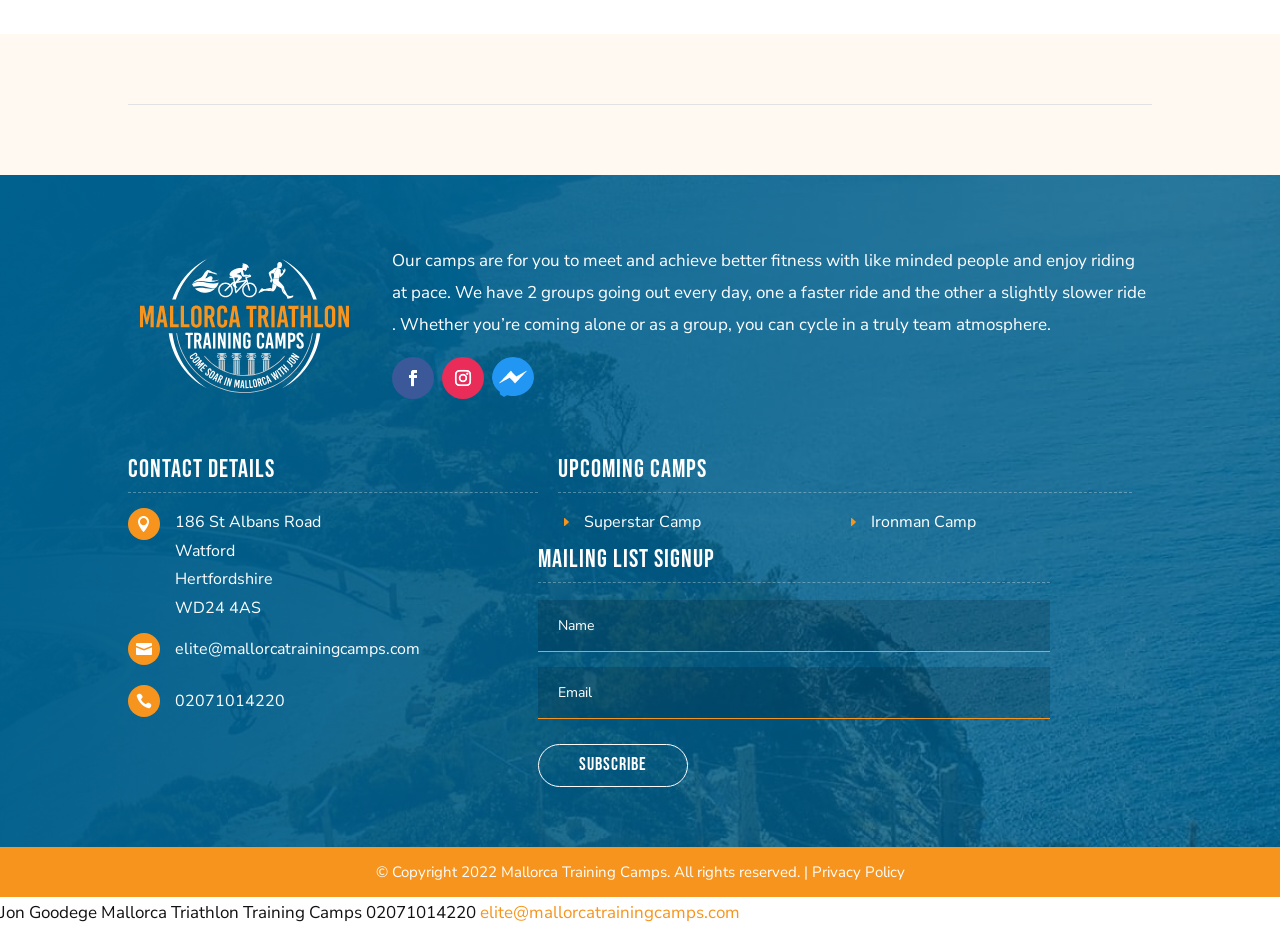Using the provided element description, identify the bounding box coordinates as (top-left x, top-left y, bottom-right x, bottom-right y). Ensure all values are between 0 and 1. Description: Privacy Policy

[0.634, 0.927, 0.707, 0.949]